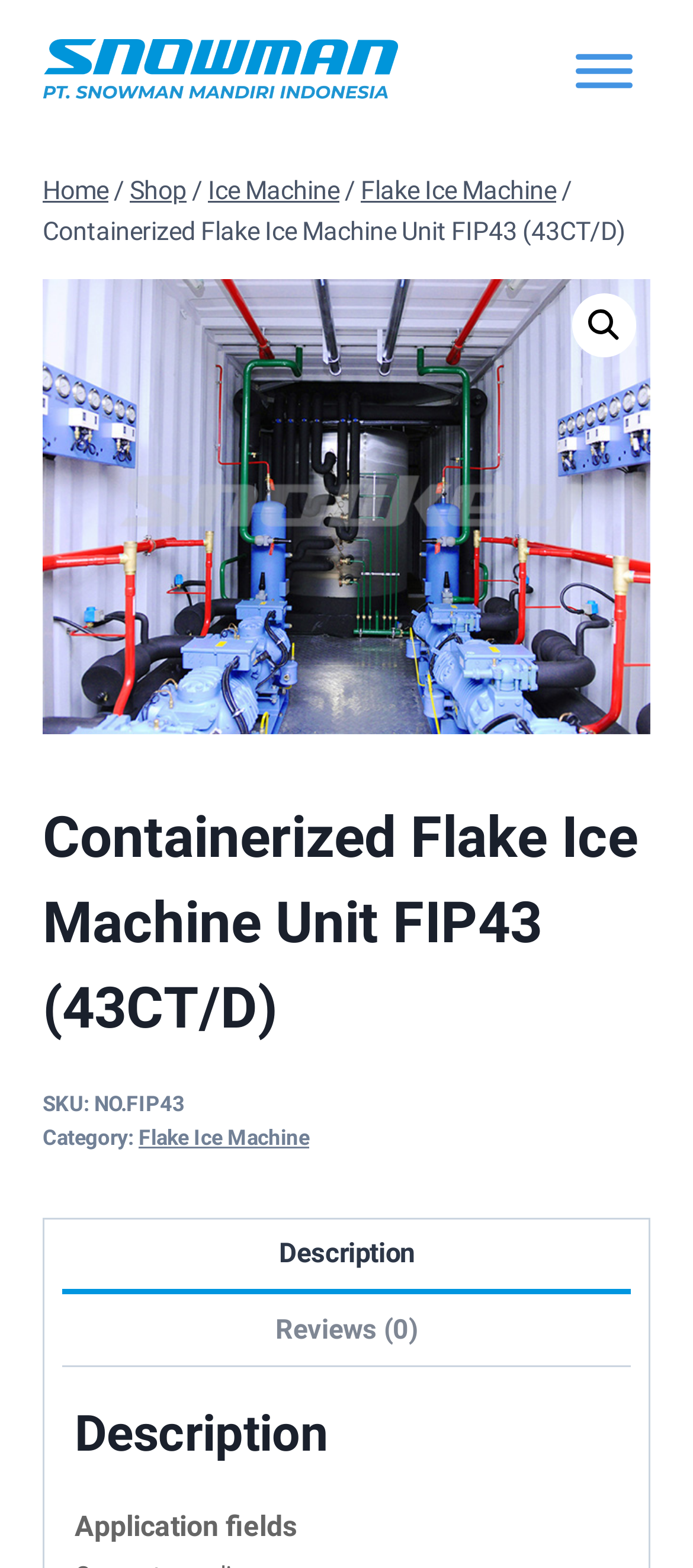Construct a thorough caption encompassing all aspects of the webpage.

This webpage is about a product called "Containerized Flake Ice Machine Unit FIP43 (43CT/D)" from Snowman. At the top left, there is a link to Snowman's website, accompanied by a small image of the Snowman logo. 

To the right of the Snowman link, there is a primary mobile navigation menu with a toggle button. Below the navigation menu, there is a breadcrumb navigation bar with links to "Home", "Shop", "Ice Machine", and "Flake Ice Machine", indicating the product's category hierarchy. 

On the right side of the breadcrumb navigation bar, there is a search icon link. Below the breadcrumb navigation bar, there is a large product image that takes up most of the width of the page. 

The product title "Containerized Flake Ice Machine Unit FIP43 (43CT/D)" is displayed prominently below the product image. Below the product title, there are details about the product, including its SKU number and category. 

Further down, there is a horizontal tab list with two tabs: "Description" and "Reviews (0)". The "Description" tab is not selected by default, but it contains a heading with the same title and a paragraph of text about the product's application fields.